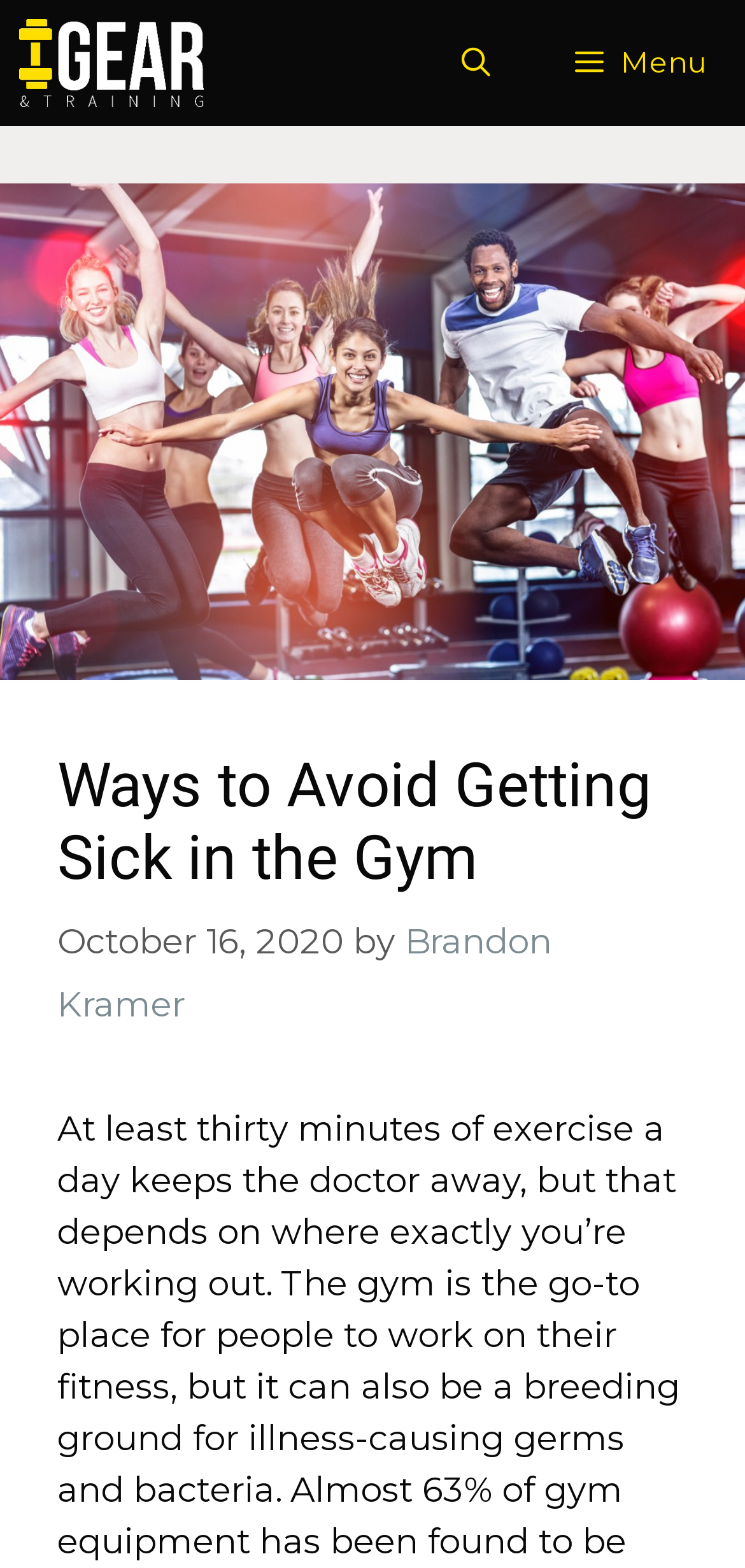Answer the question with a brief word or phrase:
What is the author of the article?

Brandon Kramer